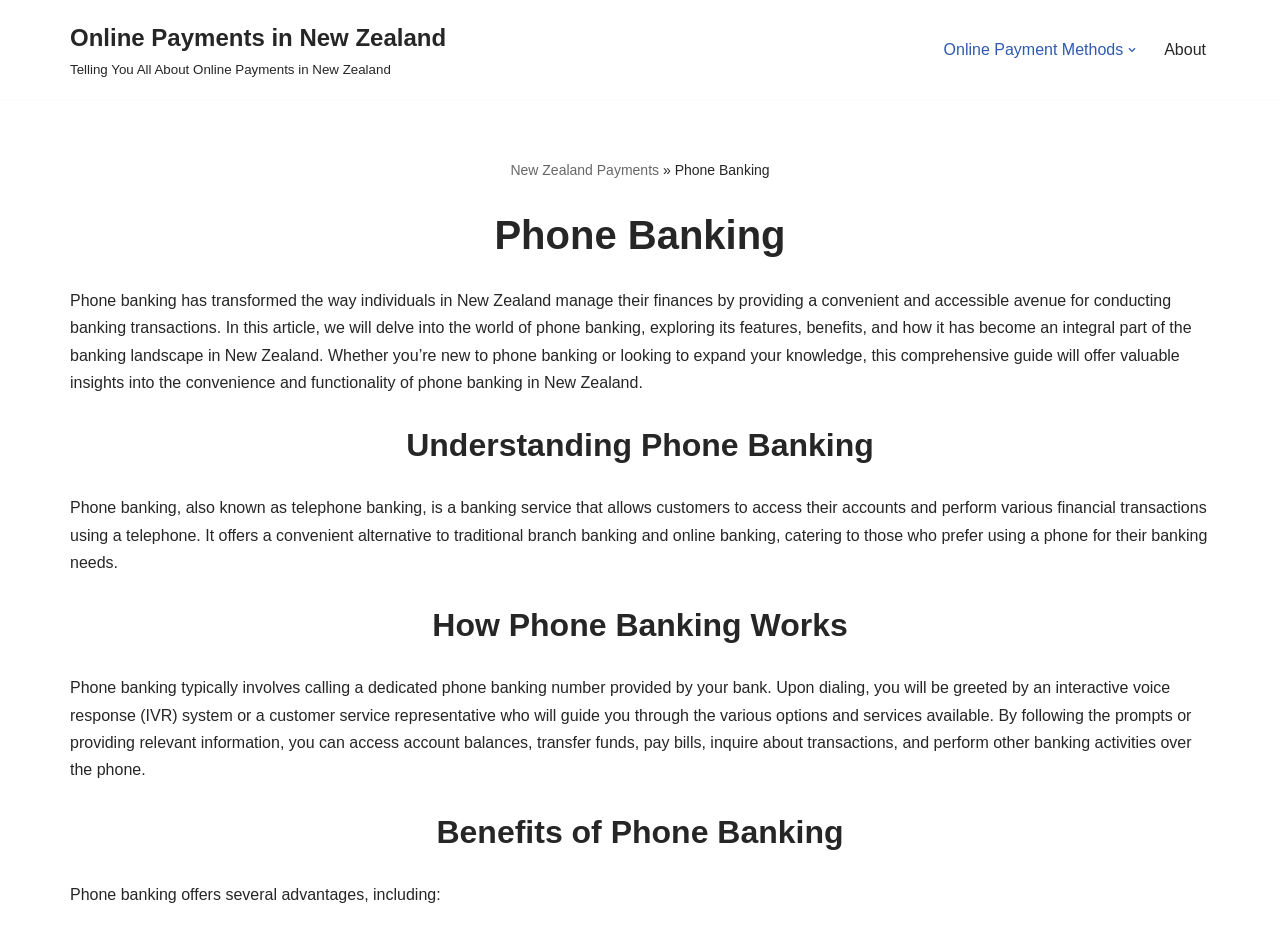Please answer the following question using a single word or phrase: 
What is the purpose of this article?

To provide a comprehensive guide